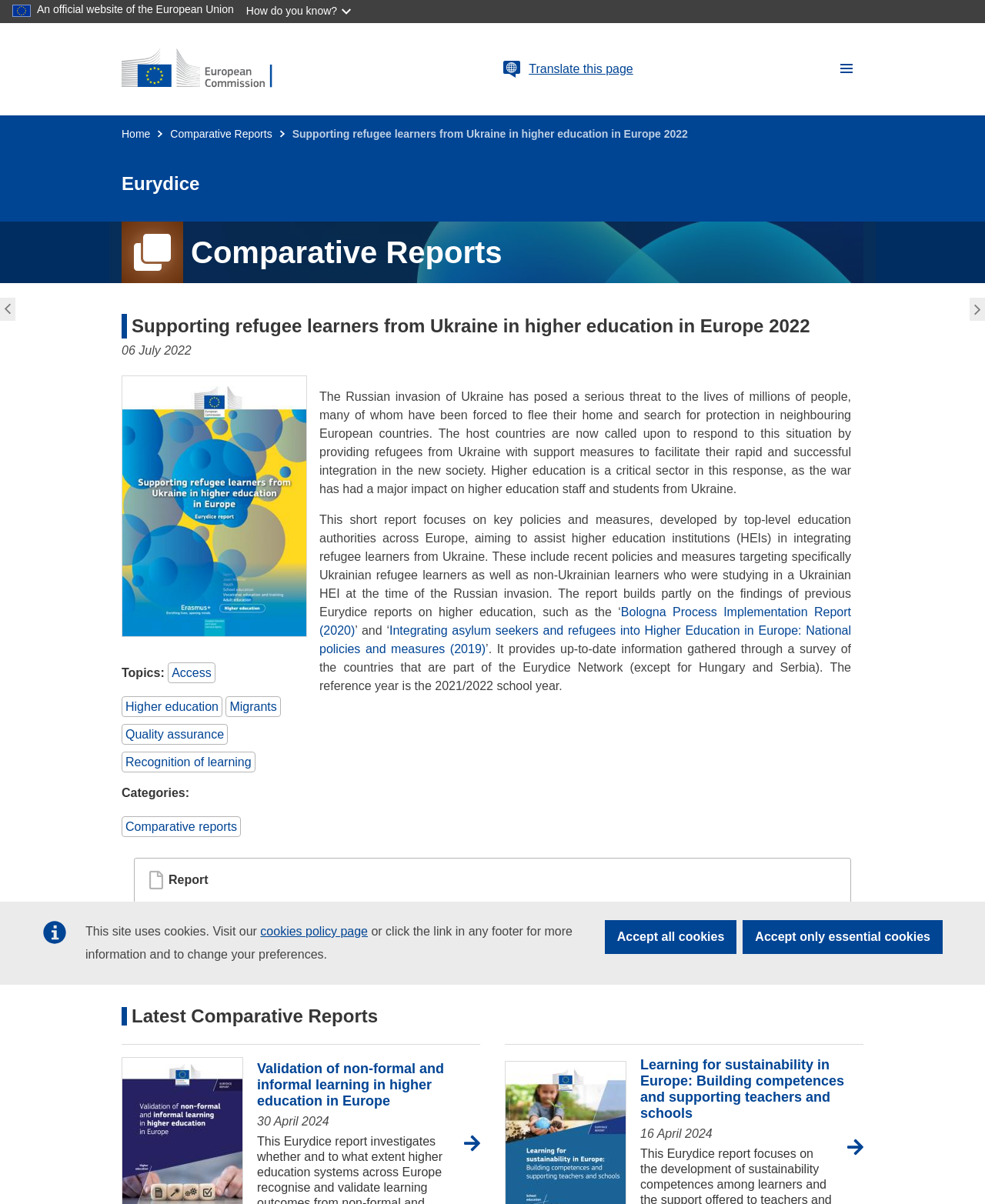Find and provide the bounding box coordinates for the UI element described here: "Higher education". The coordinates should be given as four float numbers between 0 and 1: [left, top, right, bottom].

[0.123, 0.582, 0.226, 0.592]